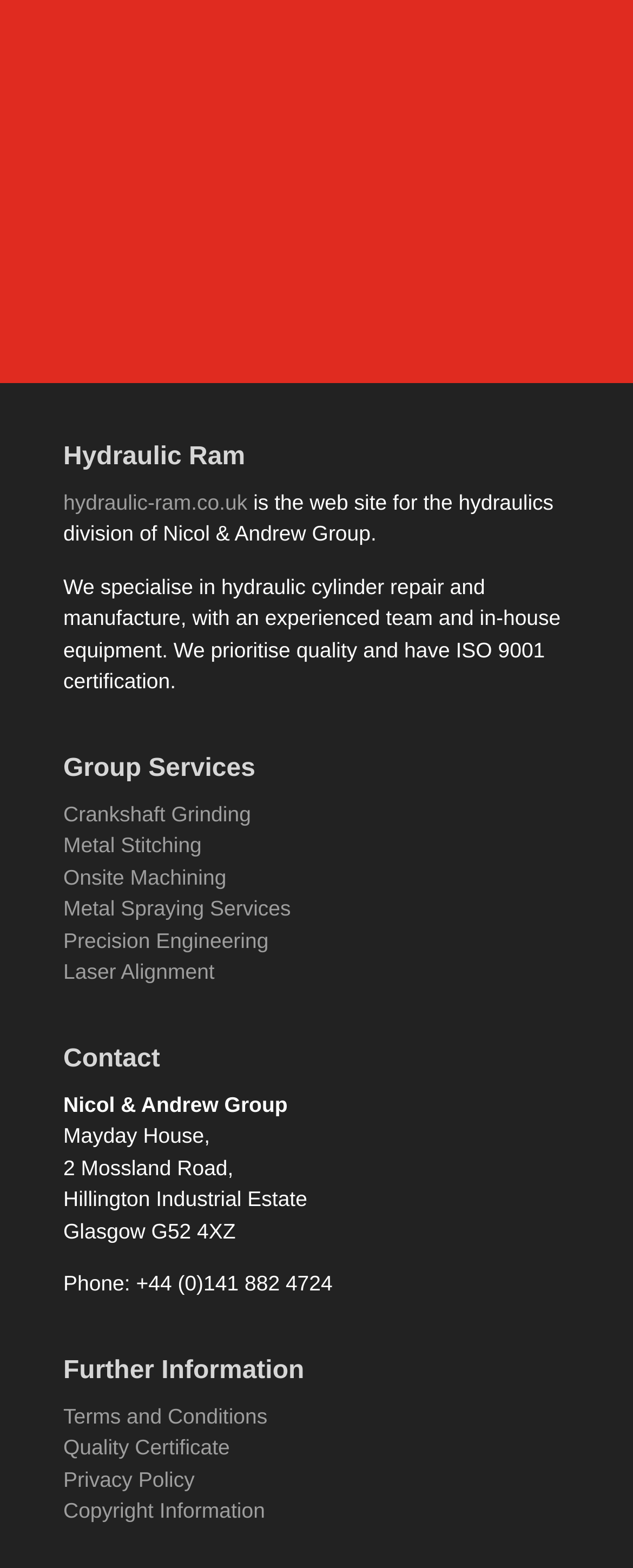Please give the bounding box coordinates of the area that should be clicked to fulfill the following instruction: "view Terms and Conditions". The coordinates should be in the format of four float numbers from 0 to 1, i.e., [left, top, right, bottom].

[0.1, 0.895, 0.422, 0.91]